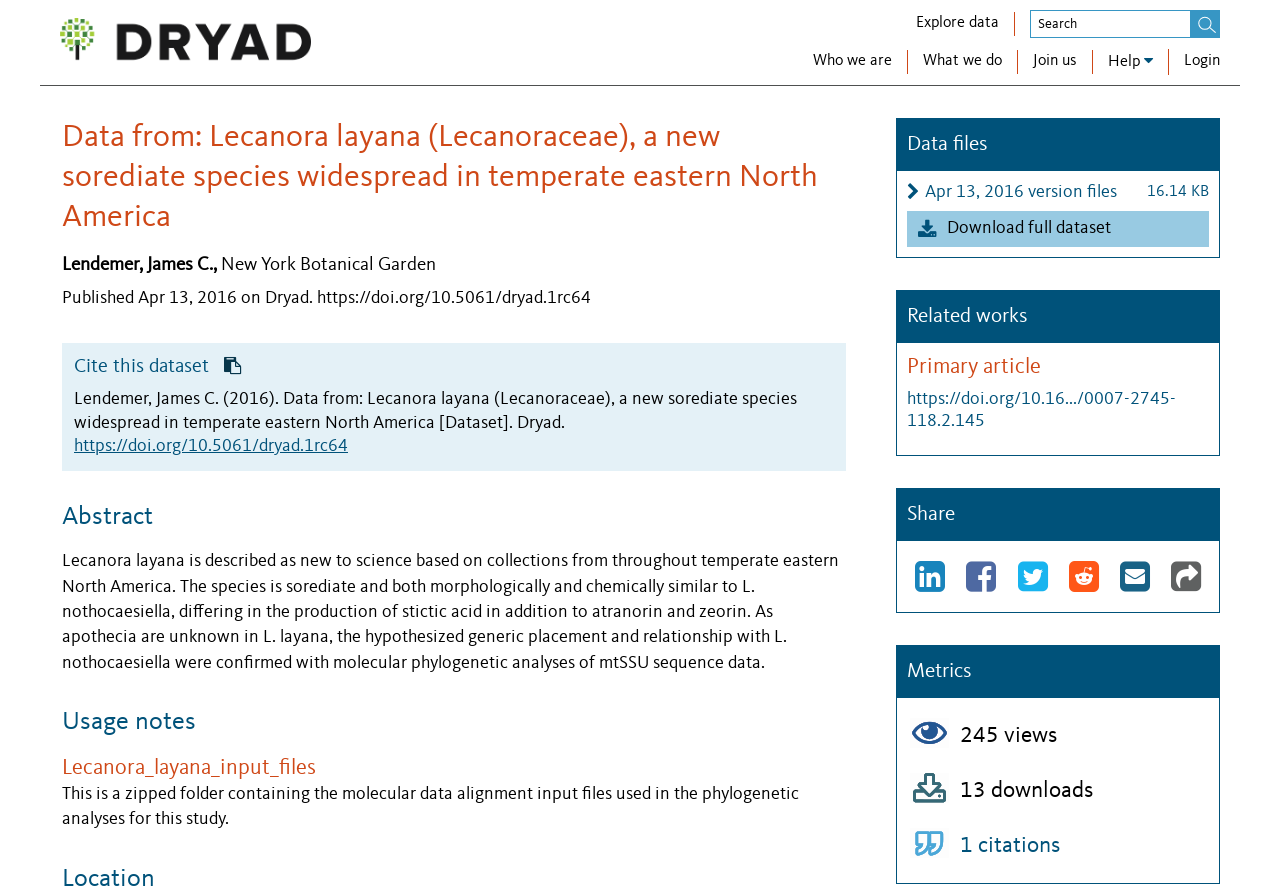Utilize the details in the image to thoroughly answer the following question: What is the name of the species described in this dataset?

The answer can be found in the heading 'Data from: Lecanora layana (Lecanoraceae), a new sorediate species widespread in temperate eastern North America' which is a subheading of the main content.